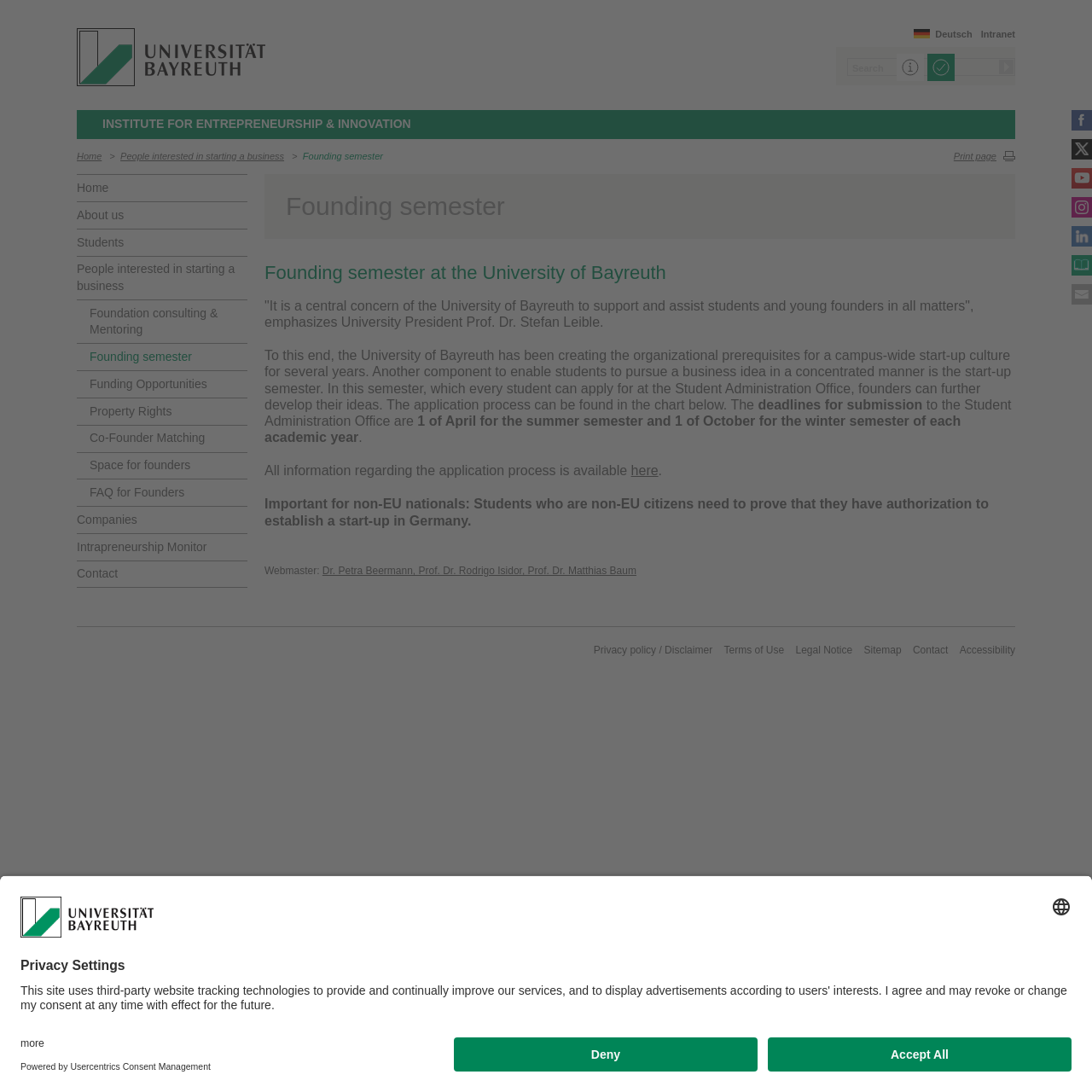Refer to the image and provide an in-depth answer to the question: 
What is the name of the university?

The logo of the university is displayed at the top left corner of the webpage, and it is labeled as 'Logo of the University of Bayreuth'. This suggests that the webpage is related to the University of Bayreuth.